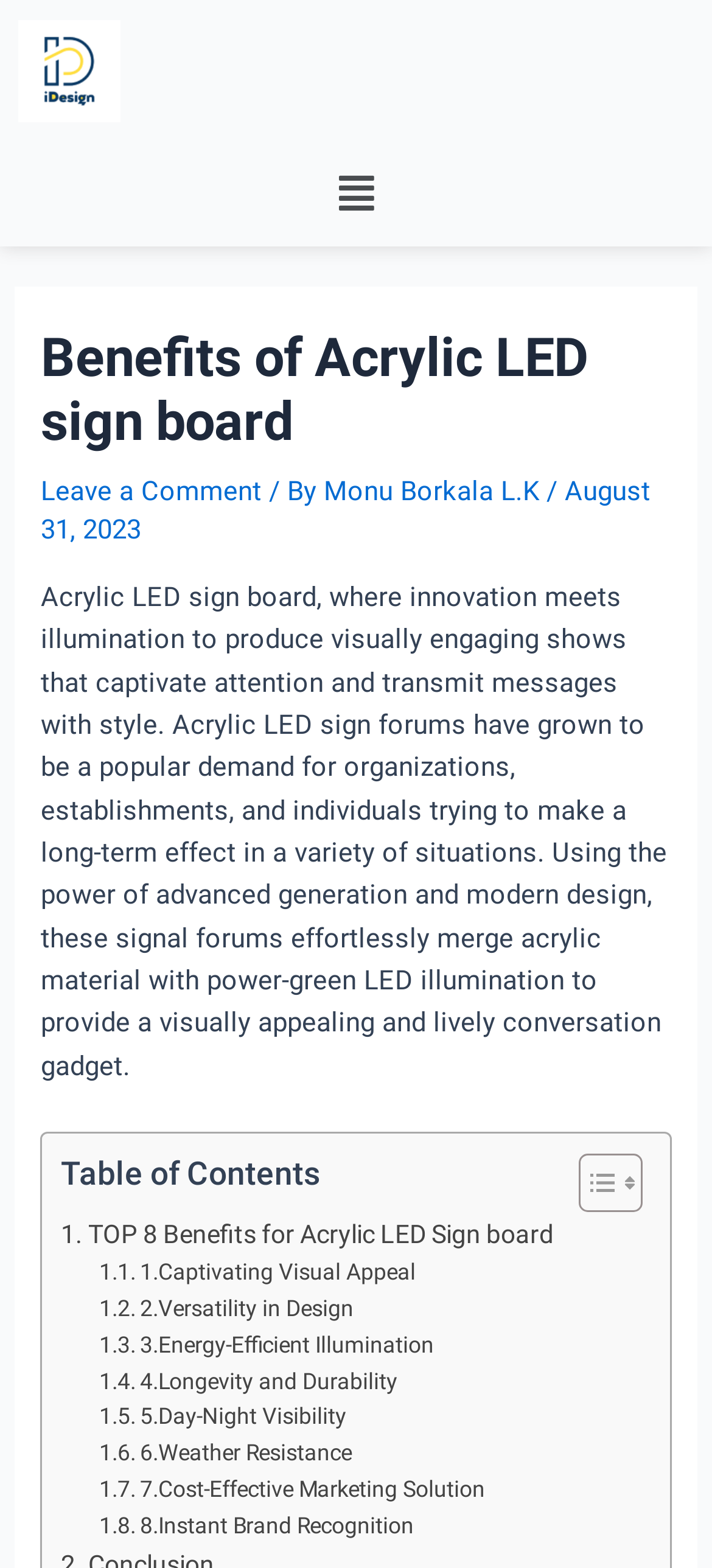Find the bounding box coordinates for the area you need to click to carry out the instruction: "View the top 8 benefits for acrylic LED sign board". The coordinates should be four float numbers between 0 and 1, indicated as [left, top, right, bottom].

[0.086, 0.774, 0.777, 0.799]